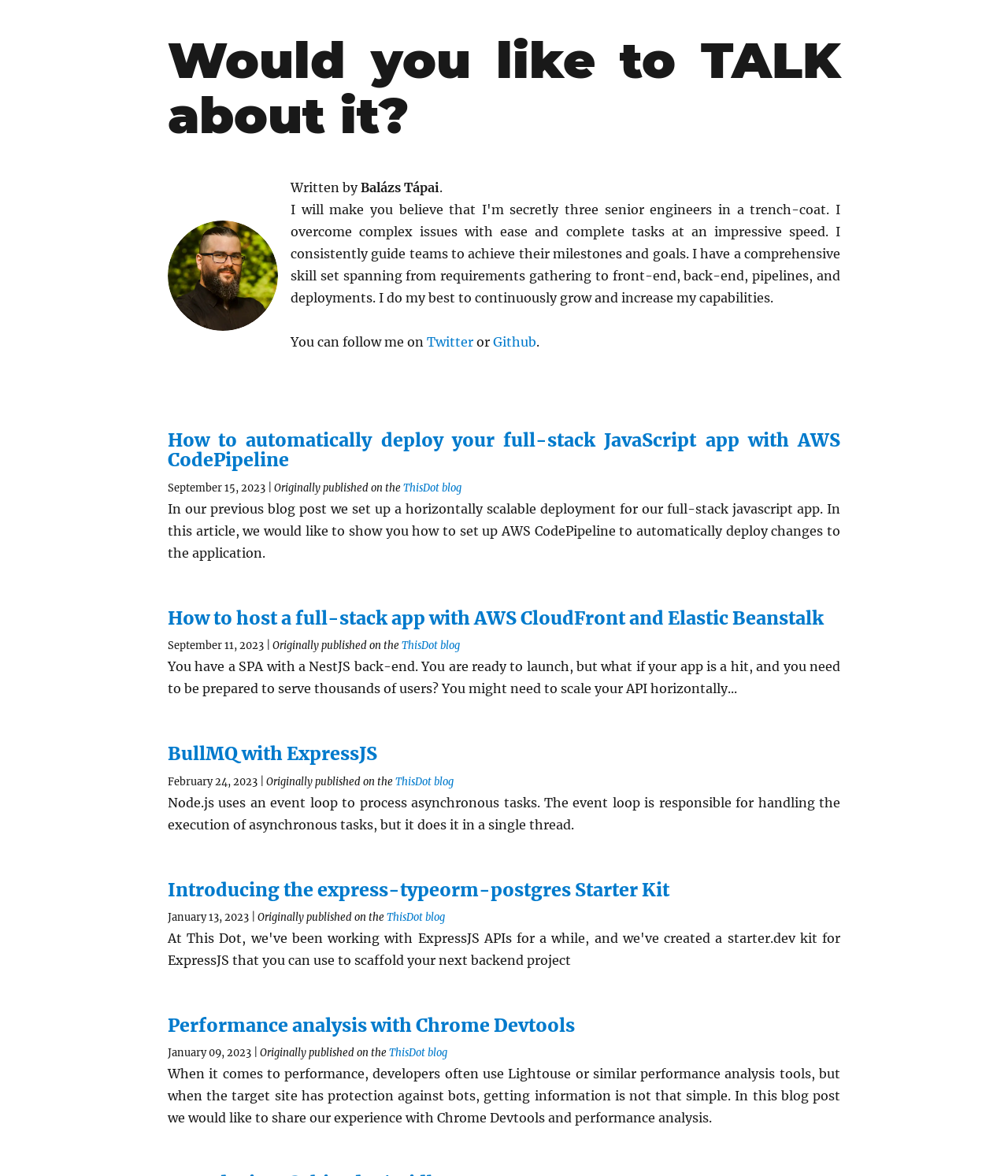Examine the screenshot and answer the question in as much detail as possible: What is the topic of the first article?

The first article's heading is 'How to automatically deploy your full-stack JavaScript app with AWS CodePipeline' which indicates that the topic of the article is about deploying full-stack JavaScript apps using AWS CodePipeline.